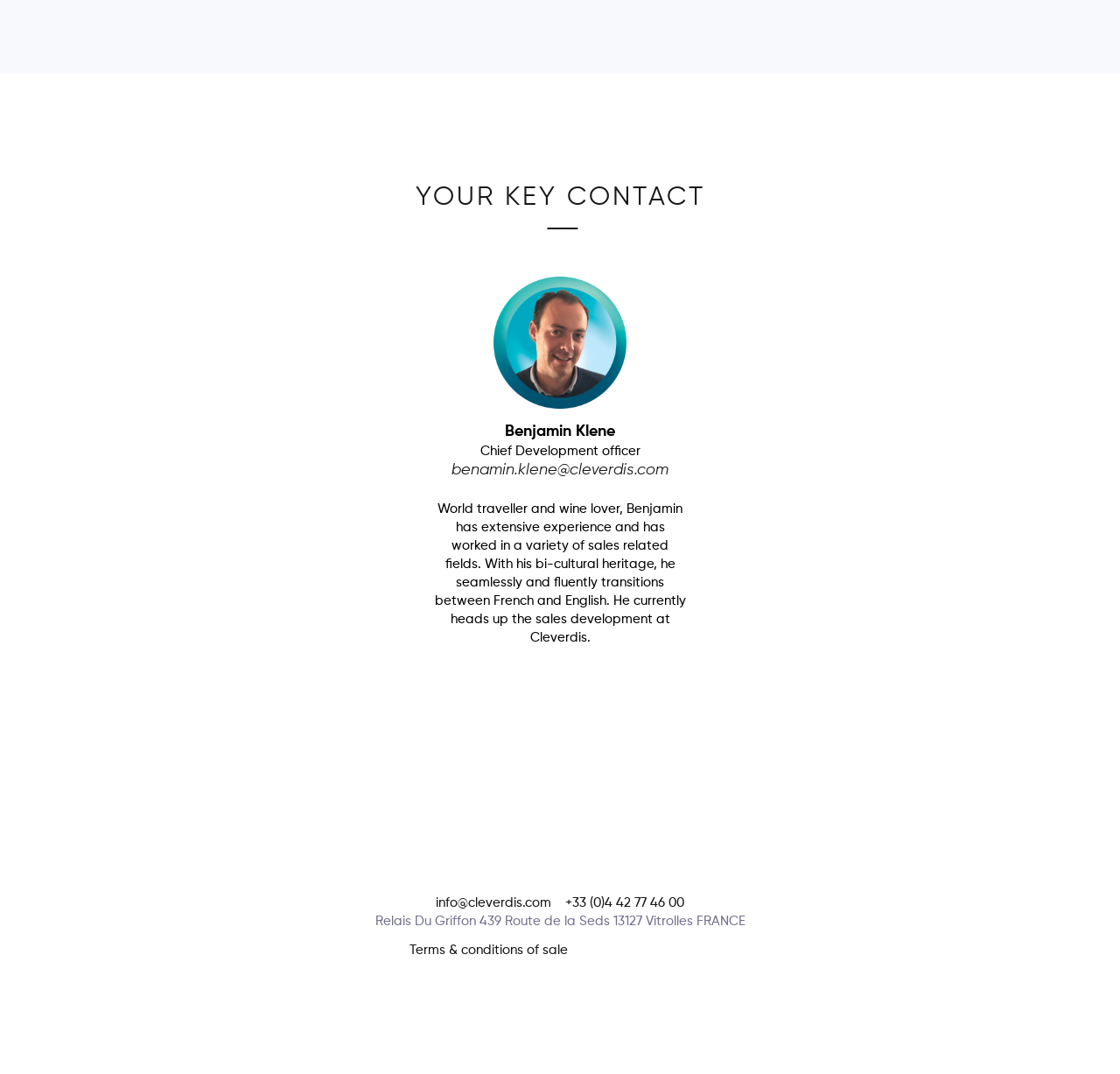Where is Cleverdis located?
Based on the image content, provide your answer in one word or a short phrase.

Vitrolles, FRANCE